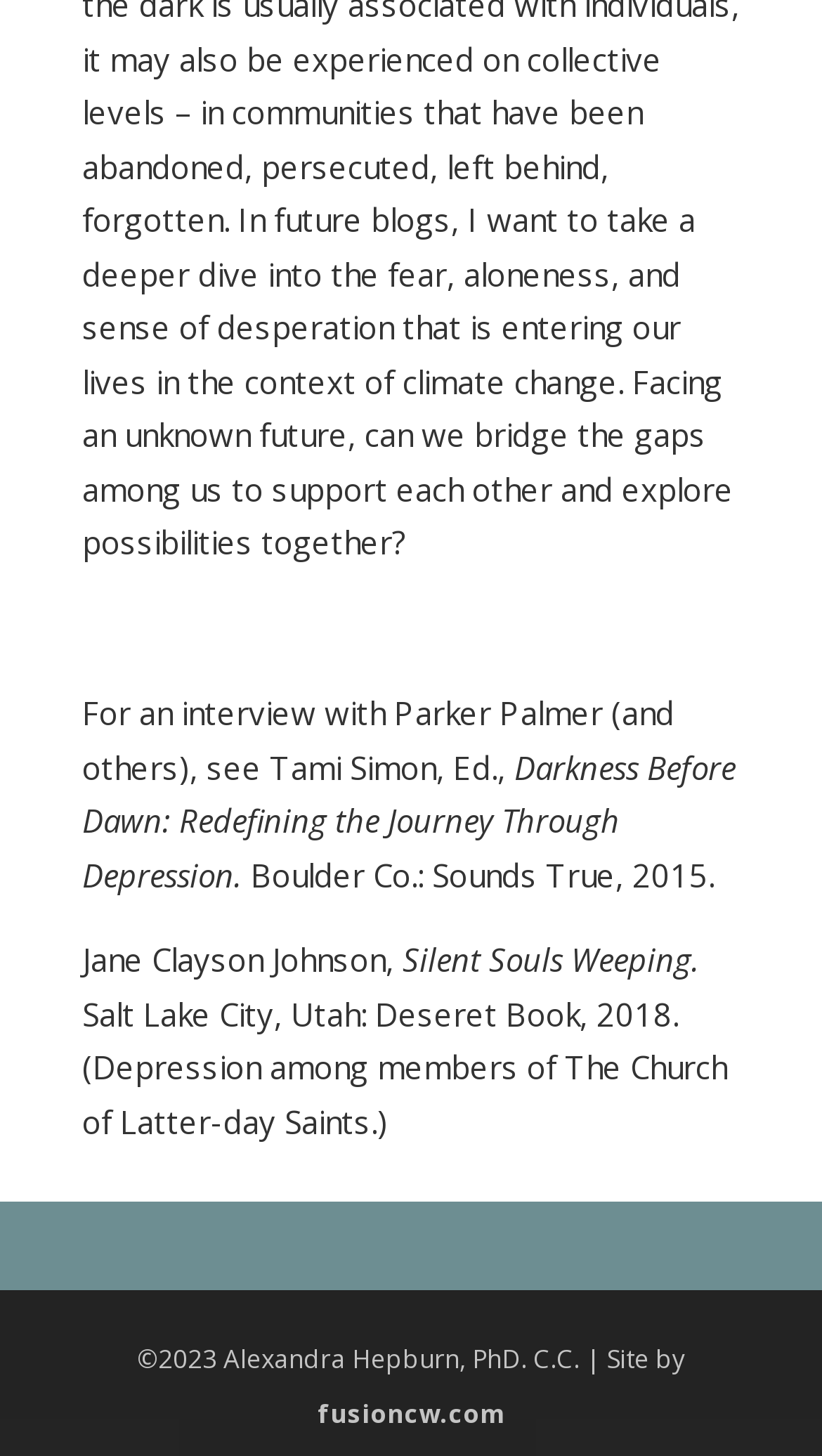Find the bounding box coordinates of the UI element according to this description: "fusioncw.com".

[0.386, 0.958, 0.614, 0.983]